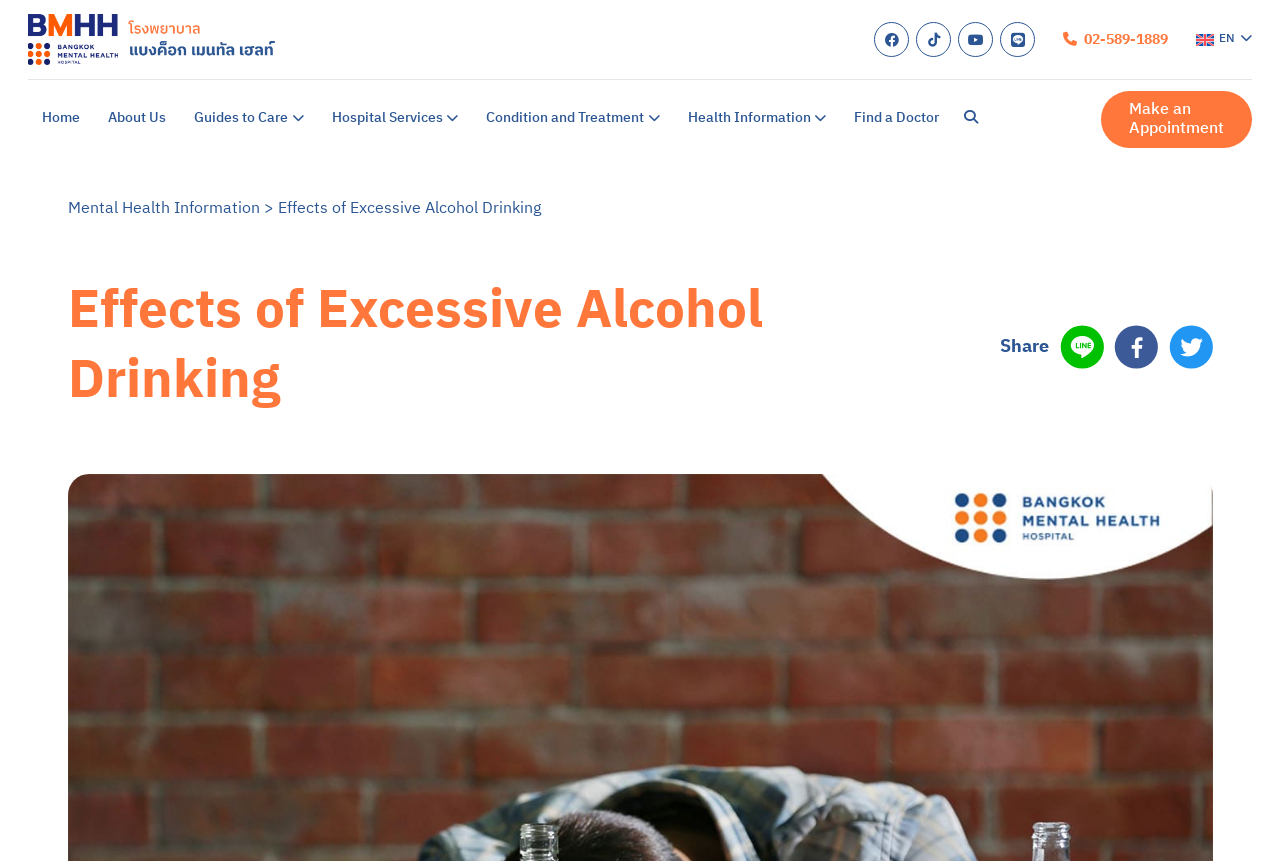What is the topic of the current webpage?
Utilize the information in the image to give a detailed answer to the question.

The heading on the webpage is 'Effects of Excessive Alcohol Drinking', which suggests that the topic of the current webpage is about the effects of excessive alcohol drinking.